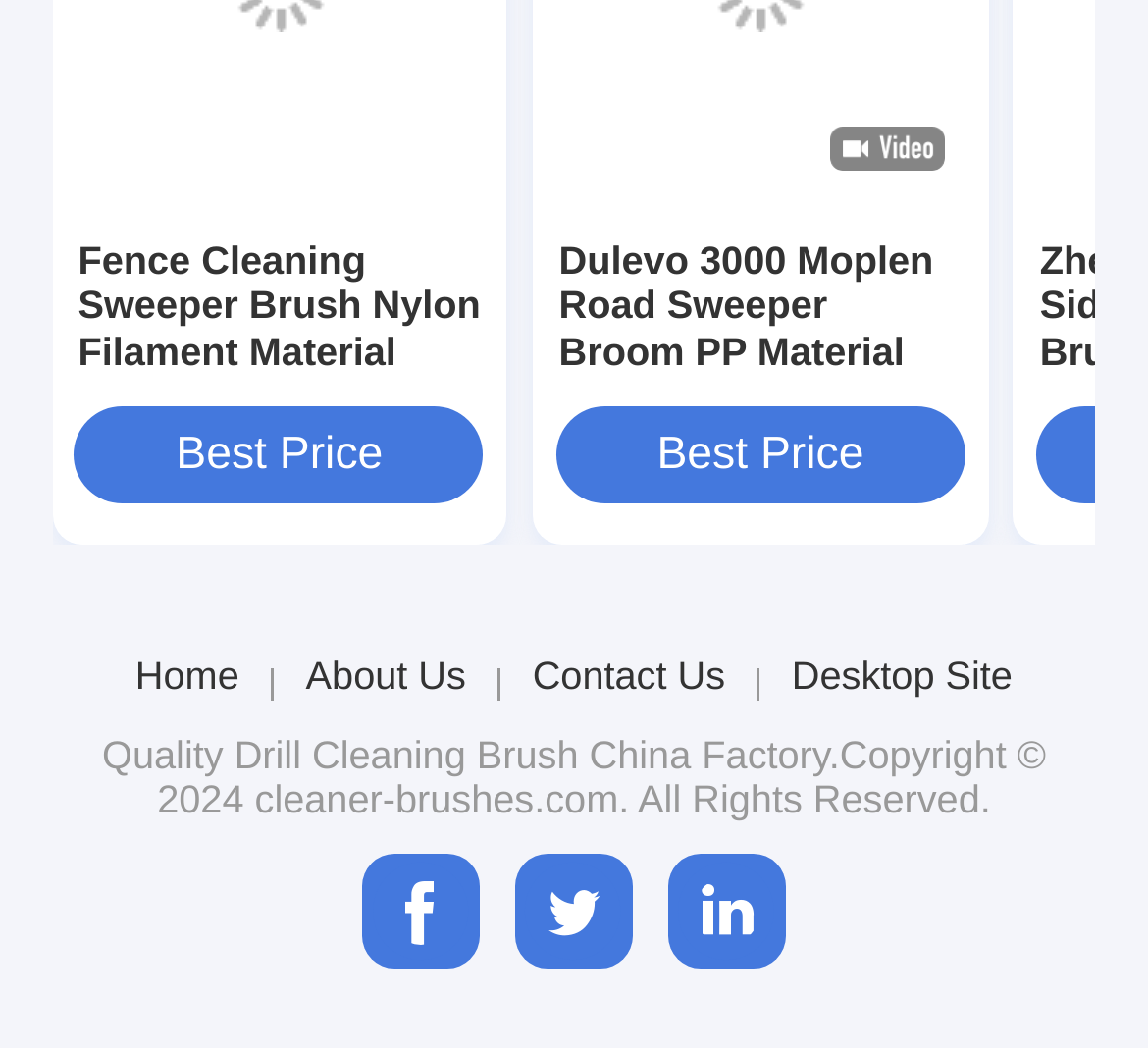Please identify the bounding box coordinates of the element on the webpage that should be clicked to follow this instruction: "click the link to Mt Hood Indian Pageant". The bounding box coordinates should be given as four float numbers between 0 and 1, formatted as [left, top, right, bottom].

None